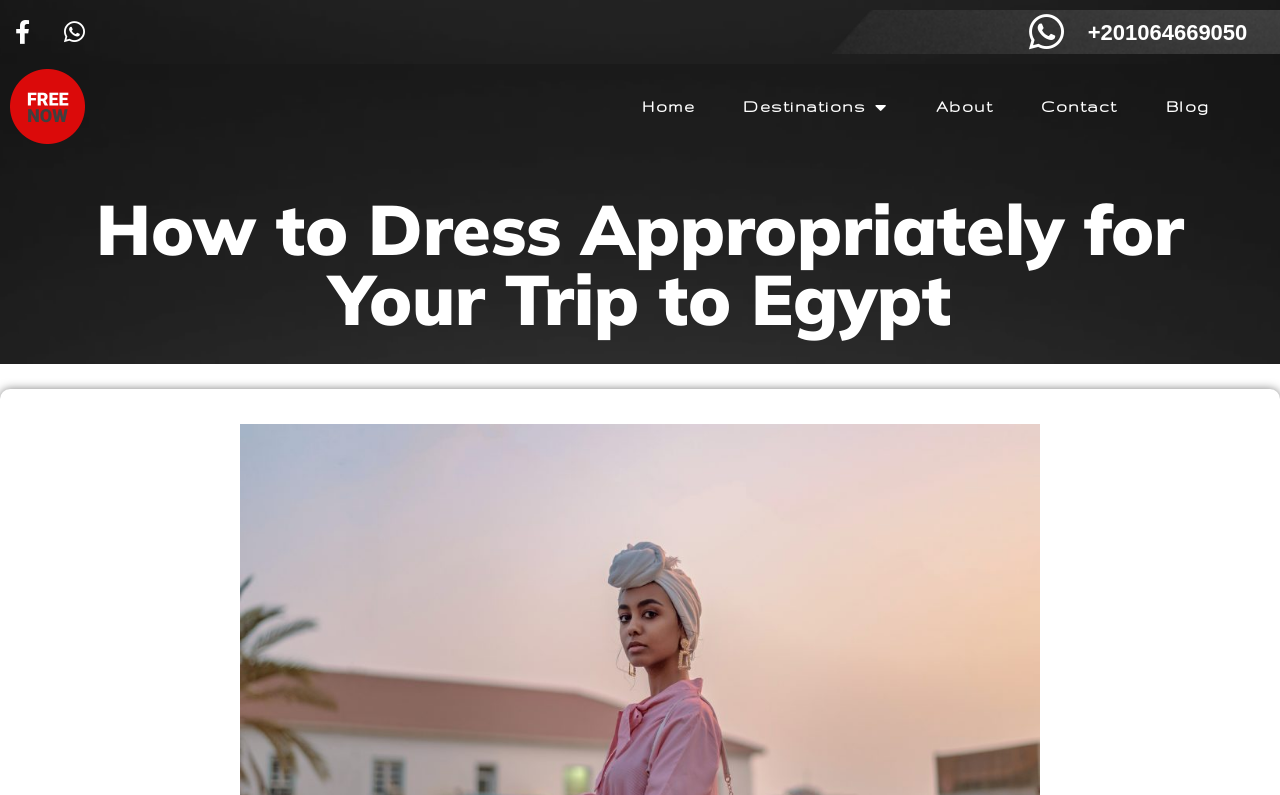Extract the text of the main heading from the webpage.

How to Dress Appropriately for Your Trip to Egypt